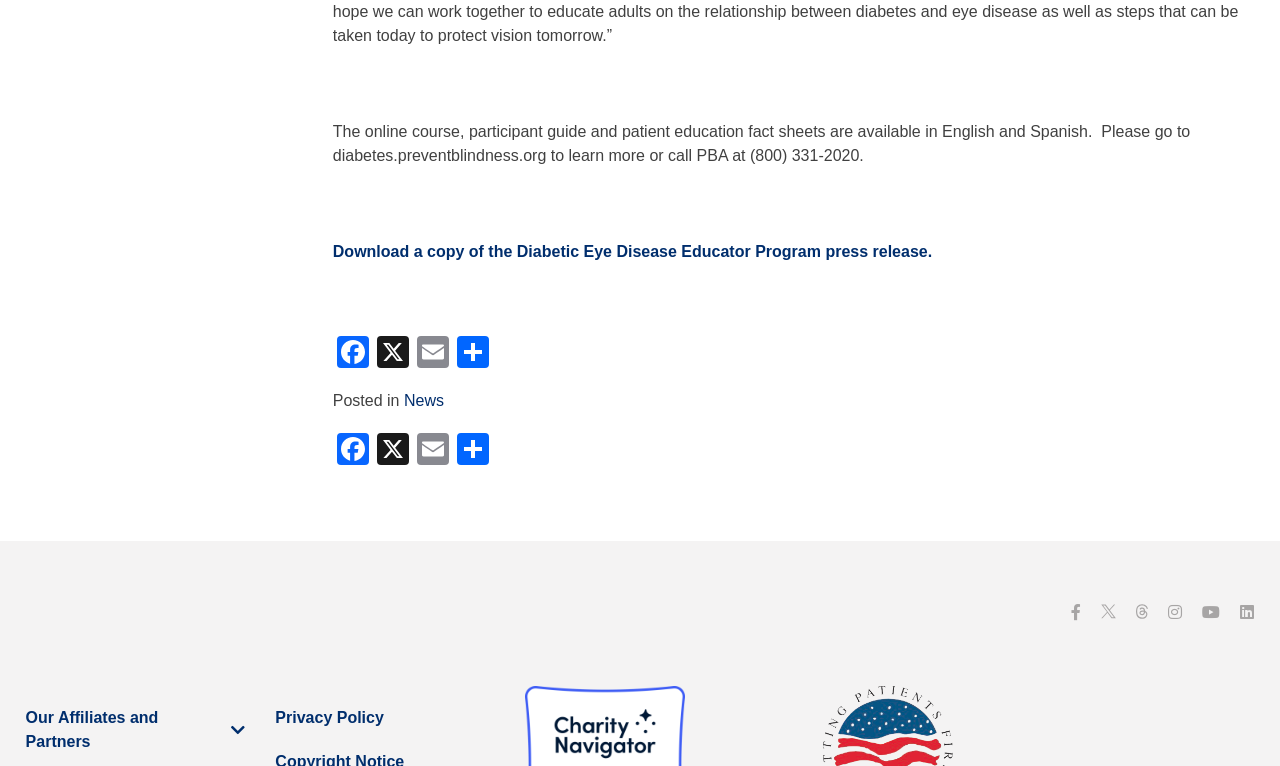Find and indicate the bounding box coordinates of the region you should select to follow the given instruction: "Go to Twitter".

[0.86, 0.79, 0.872, 0.812]